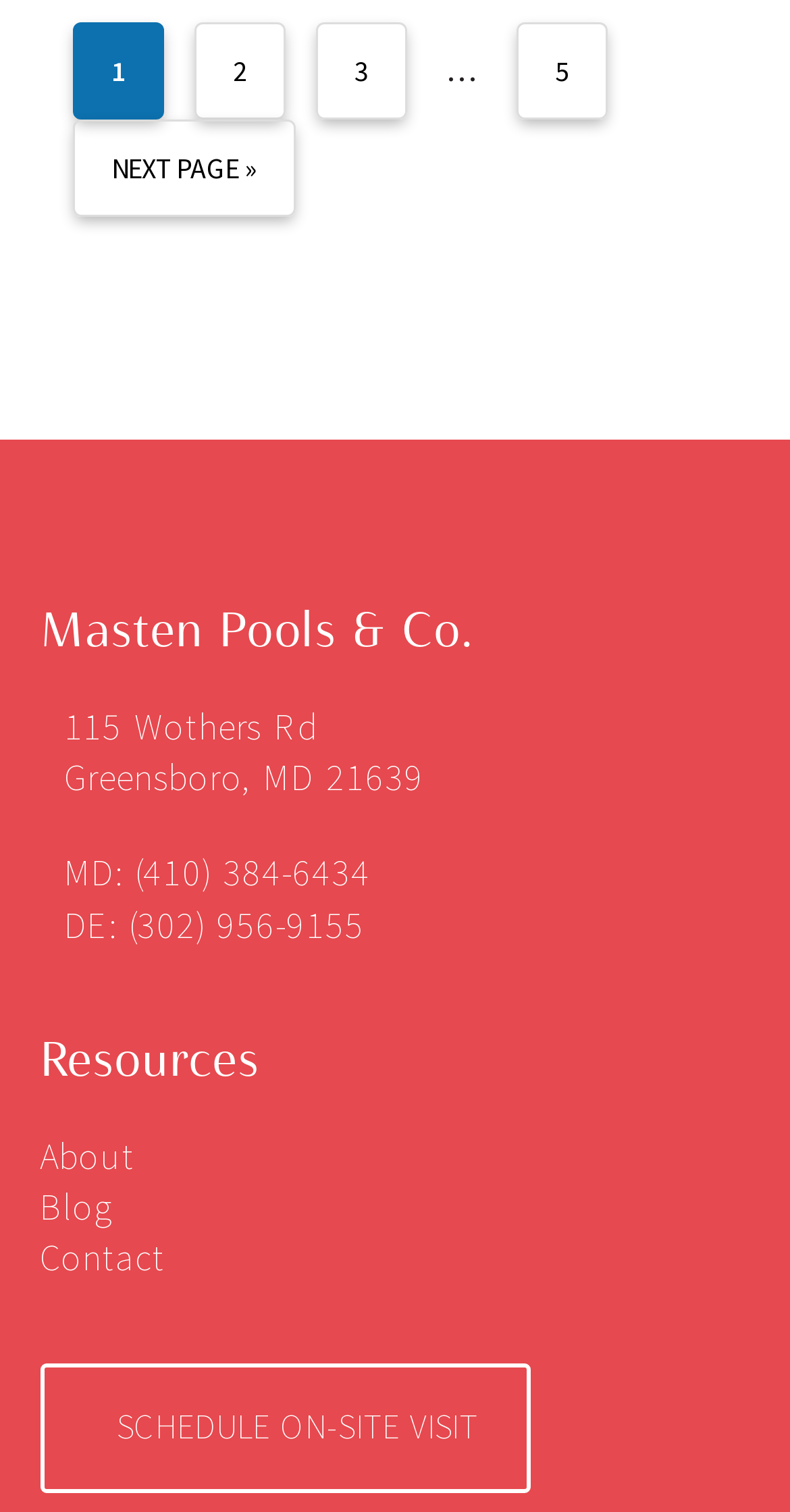Reply to the question with a brief word or phrase: What is the phone number for Maryland?

(410) 384-6434